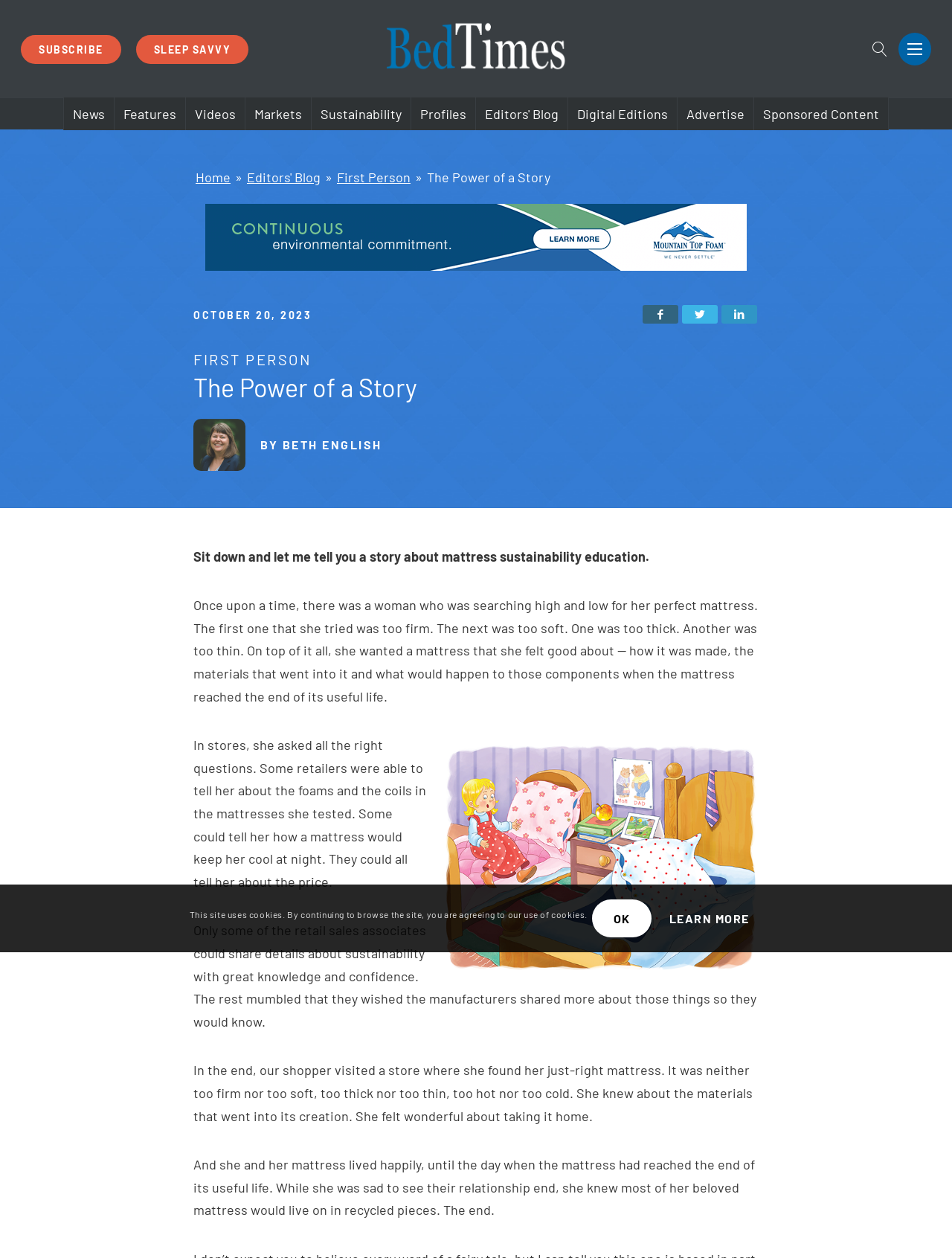Kindly determine the bounding box coordinates of the area that needs to be clicked to fulfill this instruction: "Search for something".

[0.755, 0.025, 0.939, 0.054]